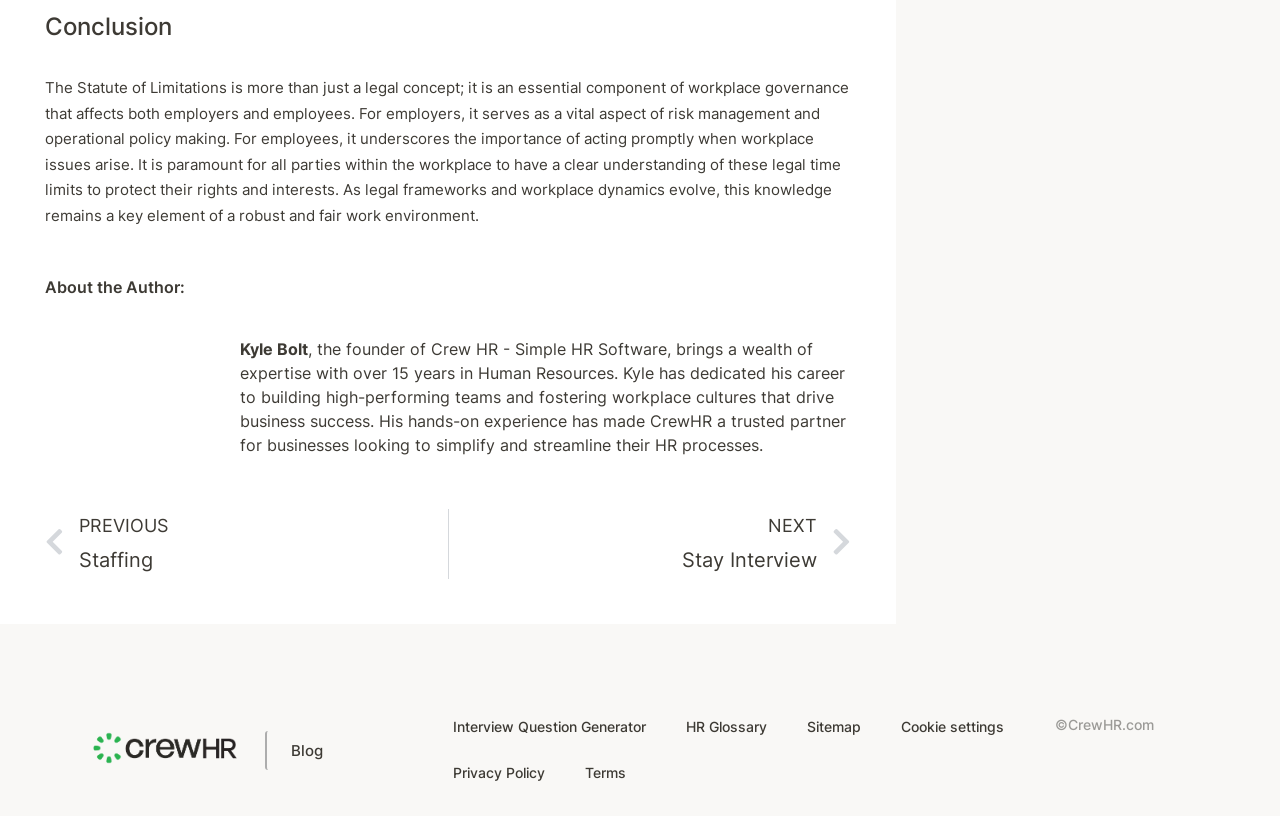Identify the coordinates of the bounding box for the element that must be clicked to accomplish the instruction: "learn about risk management".

[0.522, 0.127, 0.617, 0.15]